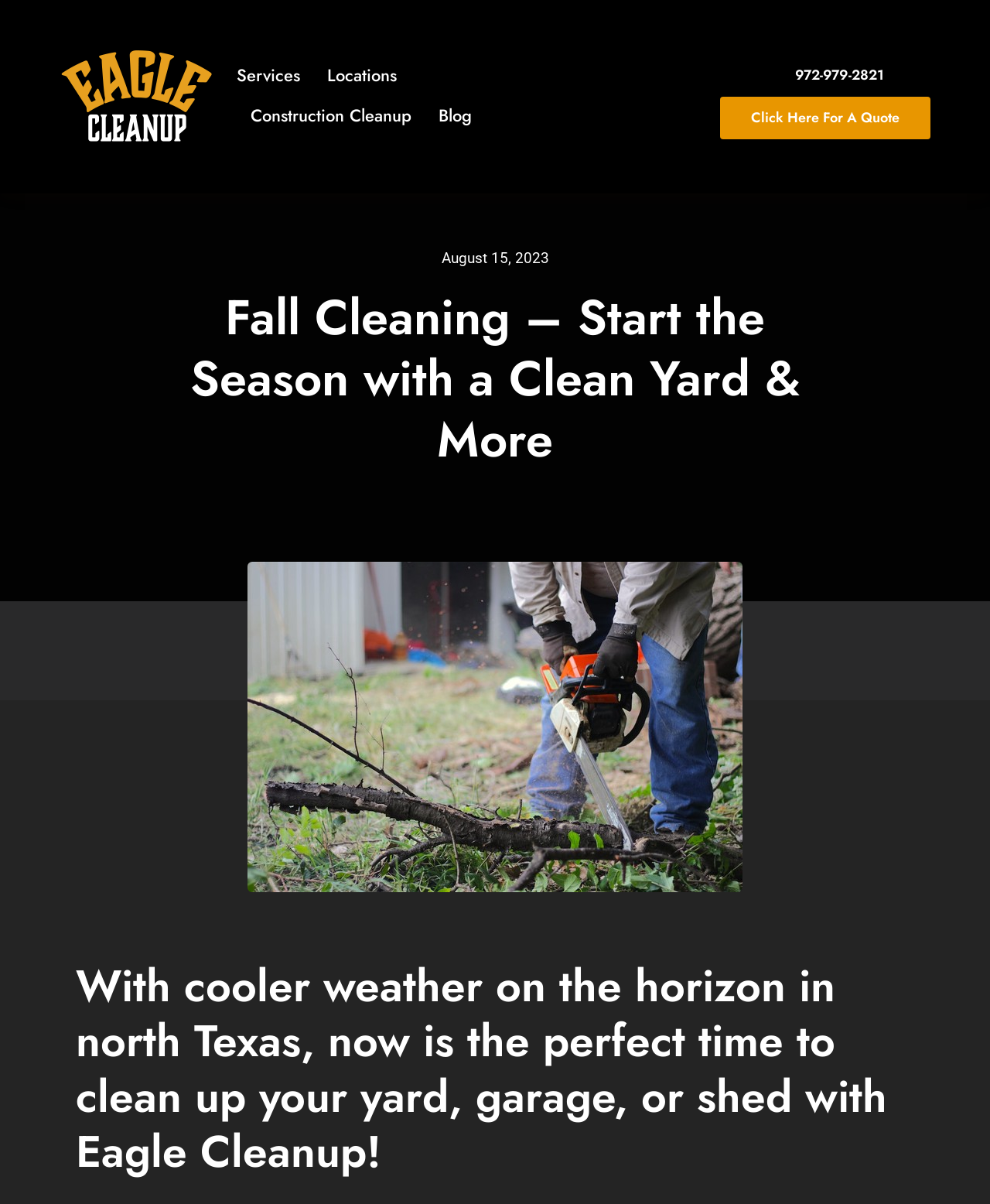Locate the UI element described by Services in the provided webpage screenshot. Return the bounding box coordinates in the format (top-left x, top-left y, bottom-right x, bottom-right y), ensuring all values are between 0 and 1.

[0.239, 0.047, 0.303, 0.08]